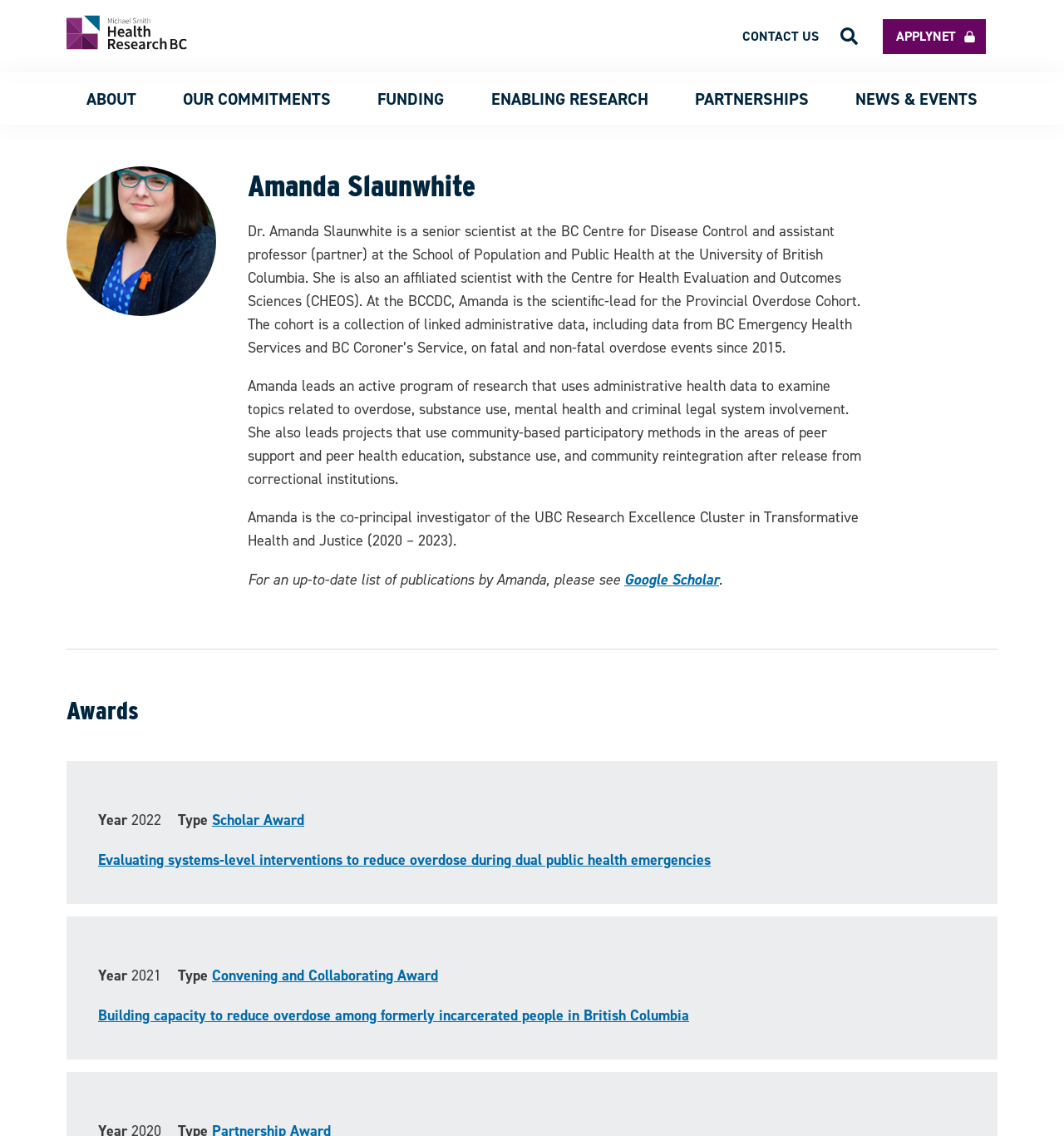Identify the bounding box coordinates of the specific part of the webpage to click to complete this instruction: "Read about Amanda's awards".

[0.062, 0.608, 0.938, 0.642]